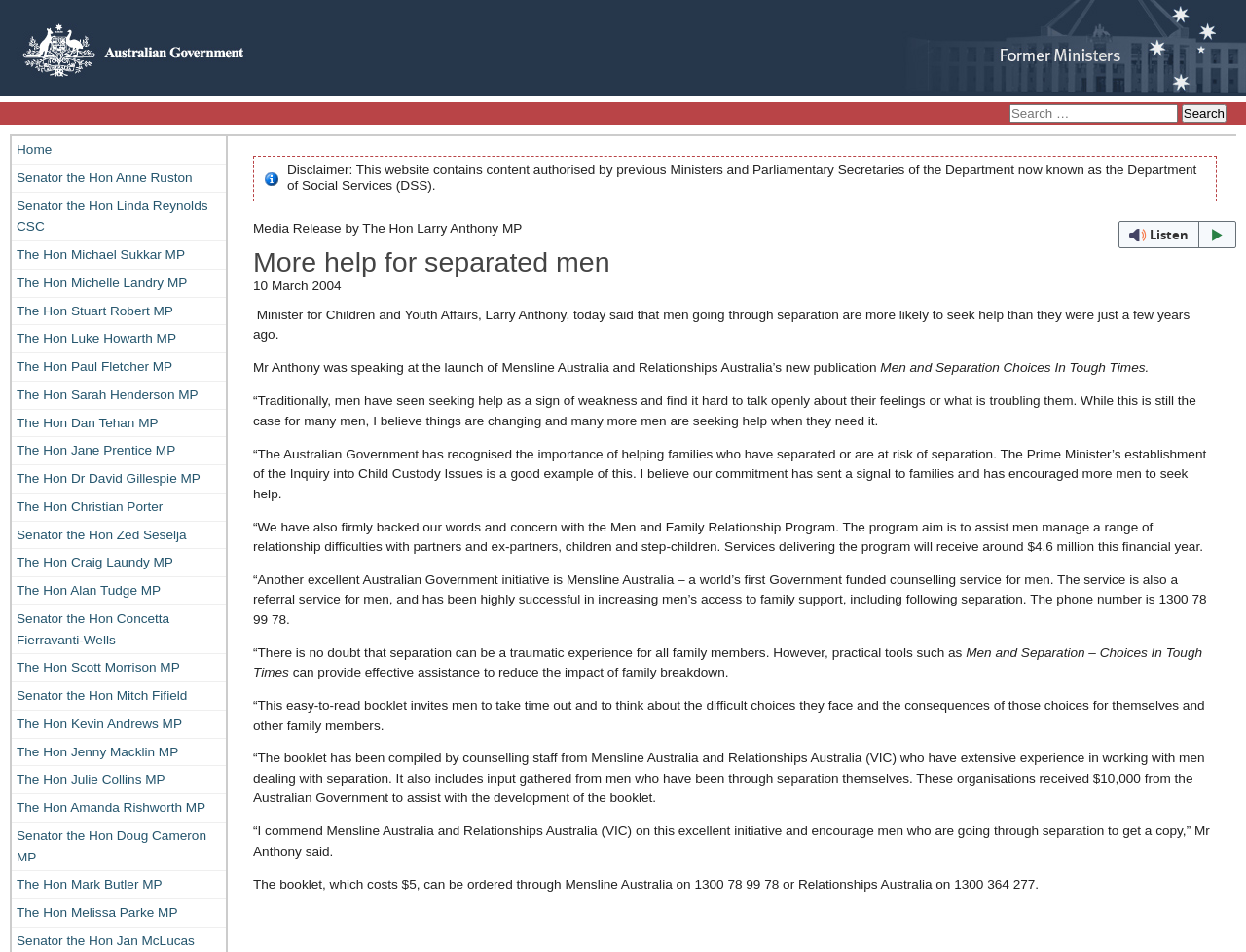Please indicate the bounding box coordinates of the element's region to be clicked to achieve the instruction: "Search for something". Provide the coordinates as four float numbers between 0 and 1, i.e., [left, top, right, bottom].

[0.016, 0.109, 0.984, 0.129]